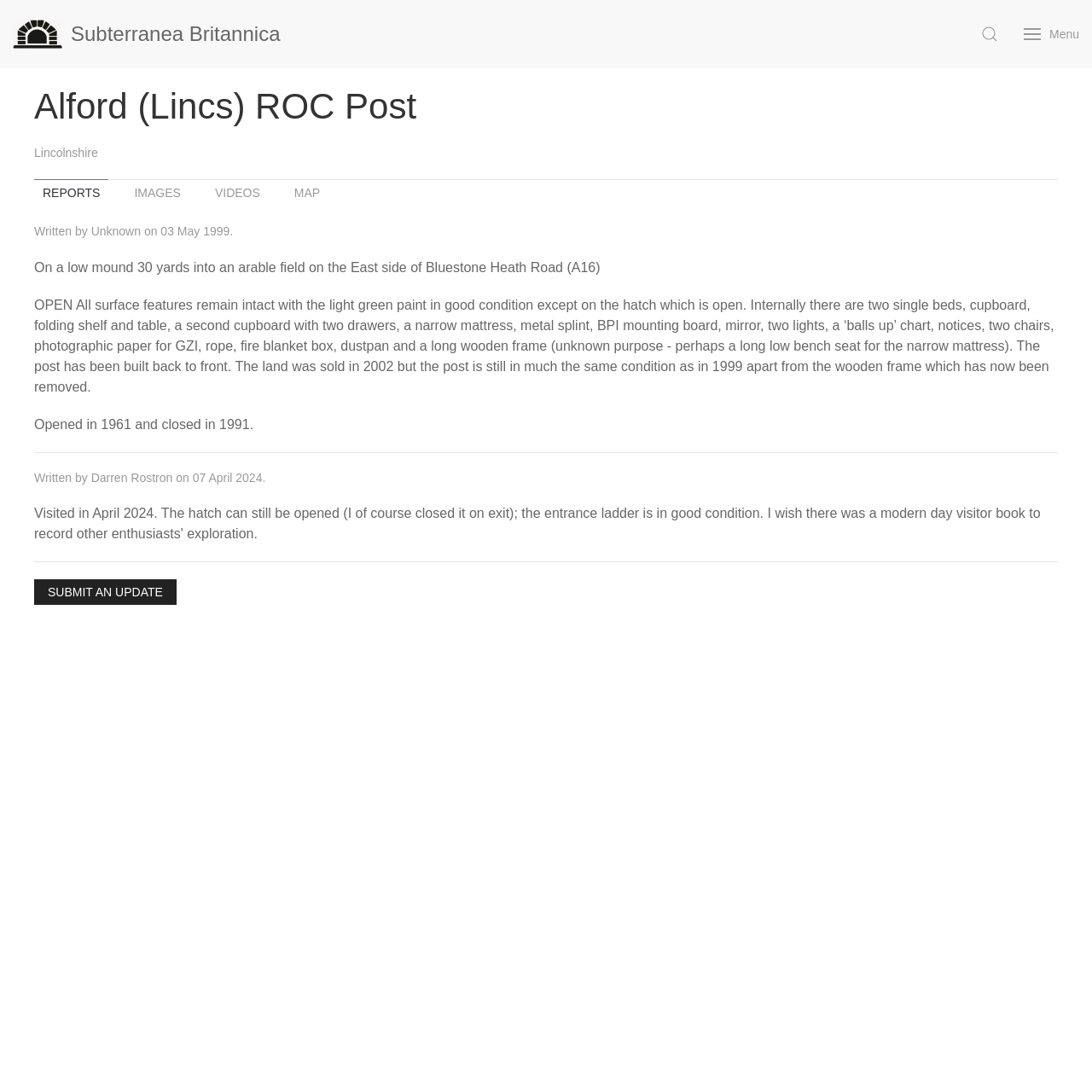Determine the bounding box coordinates for the area that needs to be clicked to fulfill this task: "Check out Amazon.com". The coordinates must be given as four float numbers between 0 and 1, i.e., [left, top, right, bottom].

None